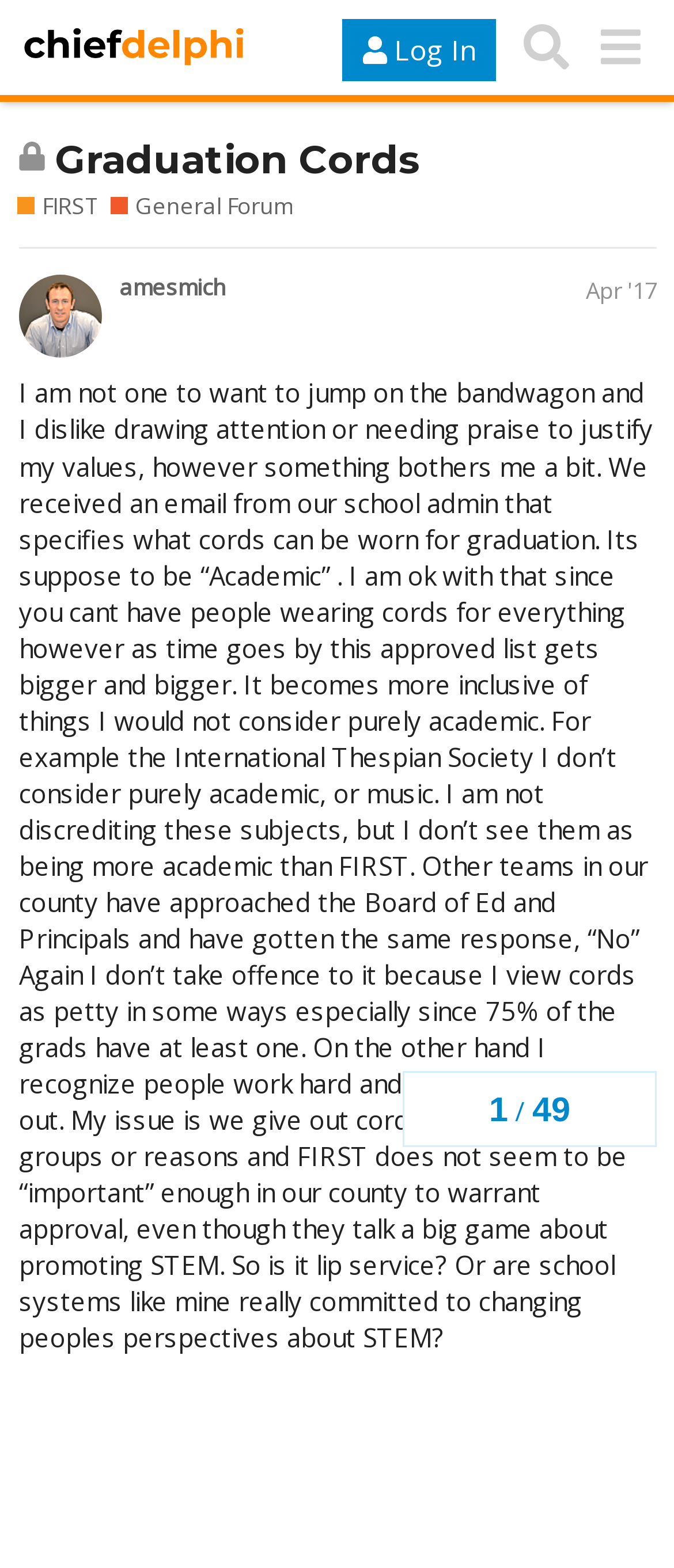Analyze the image and give a detailed response to the question:
What is the topic of this discussion?

The topic of this discussion is 'Graduation Cords' which can be inferred from the heading 'This topic is closed; it no longer accepts new replies Graduation Cords' and the link 'Graduation Cords' on the webpage.